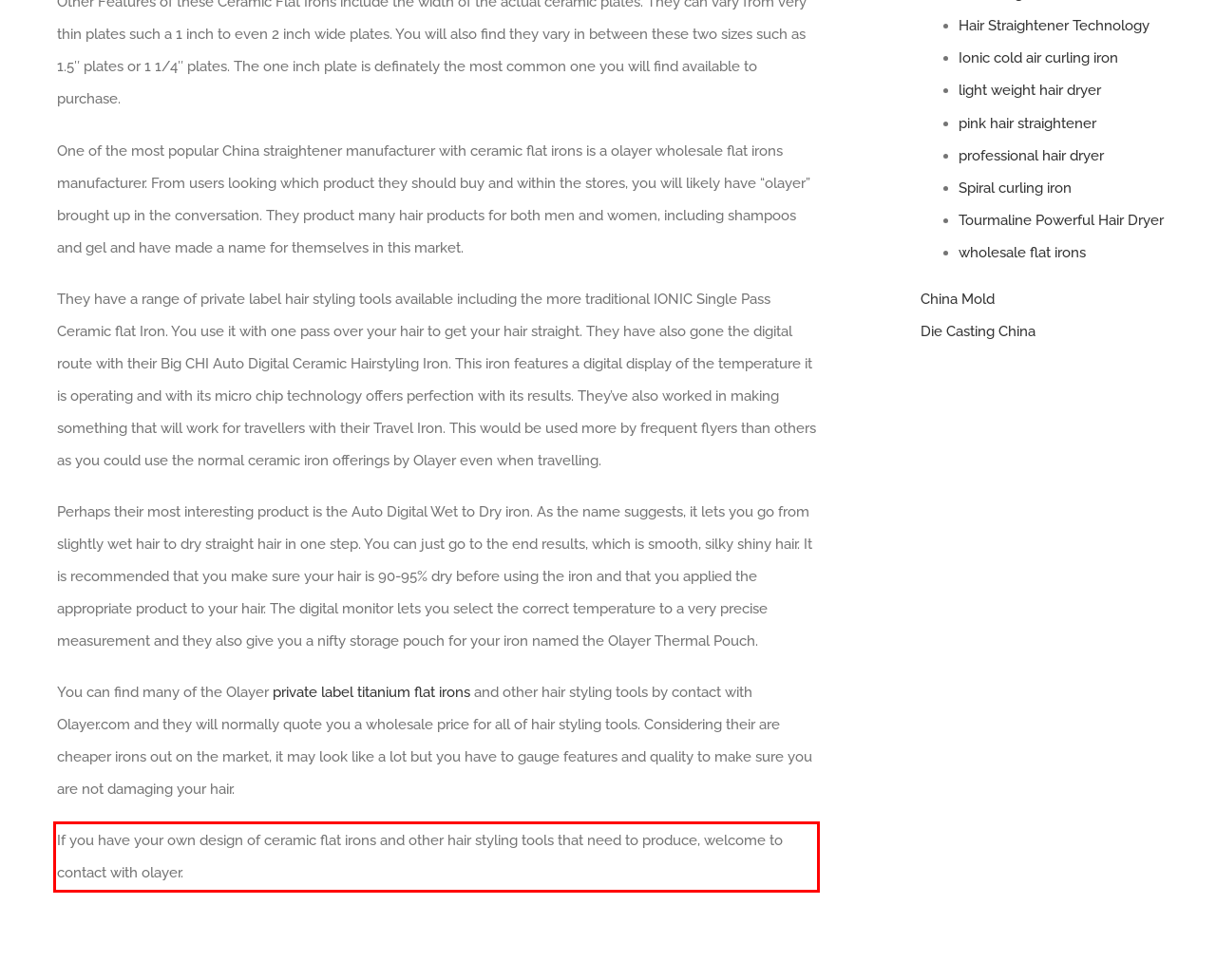Look at the provided screenshot of the webpage and perform OCR on the text within the red bounding box.

If you have your own design of ceramic flat irons and other hair styling tools that need to produce, welcome to contact with olayer.